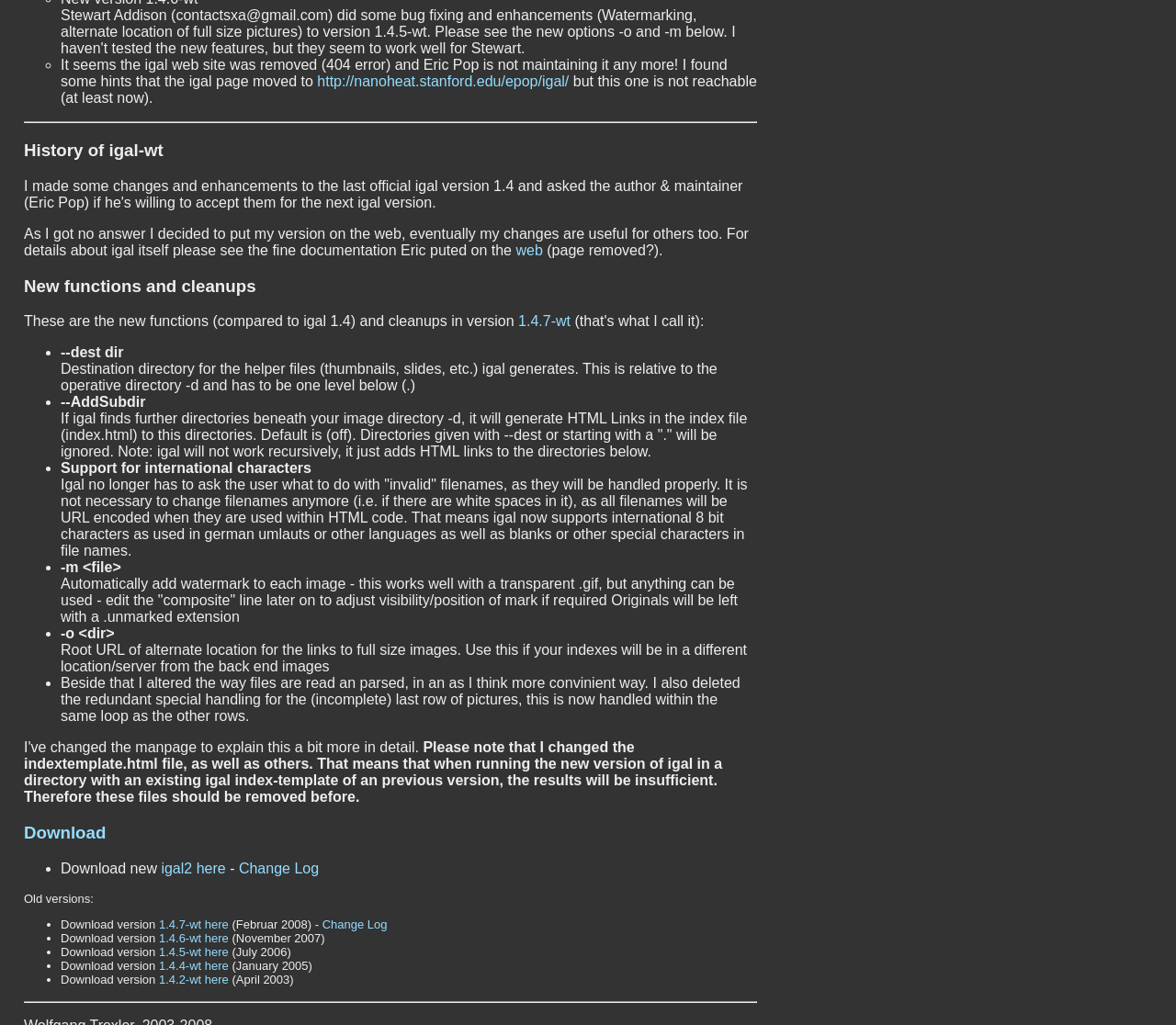Extract the bounding box coordinates for the described element: "web". The coordinates should be represented as four float numbers between 0 and 1: [left, top, right, bottom].

[0.439, 0.236, 0.462, 0.252]